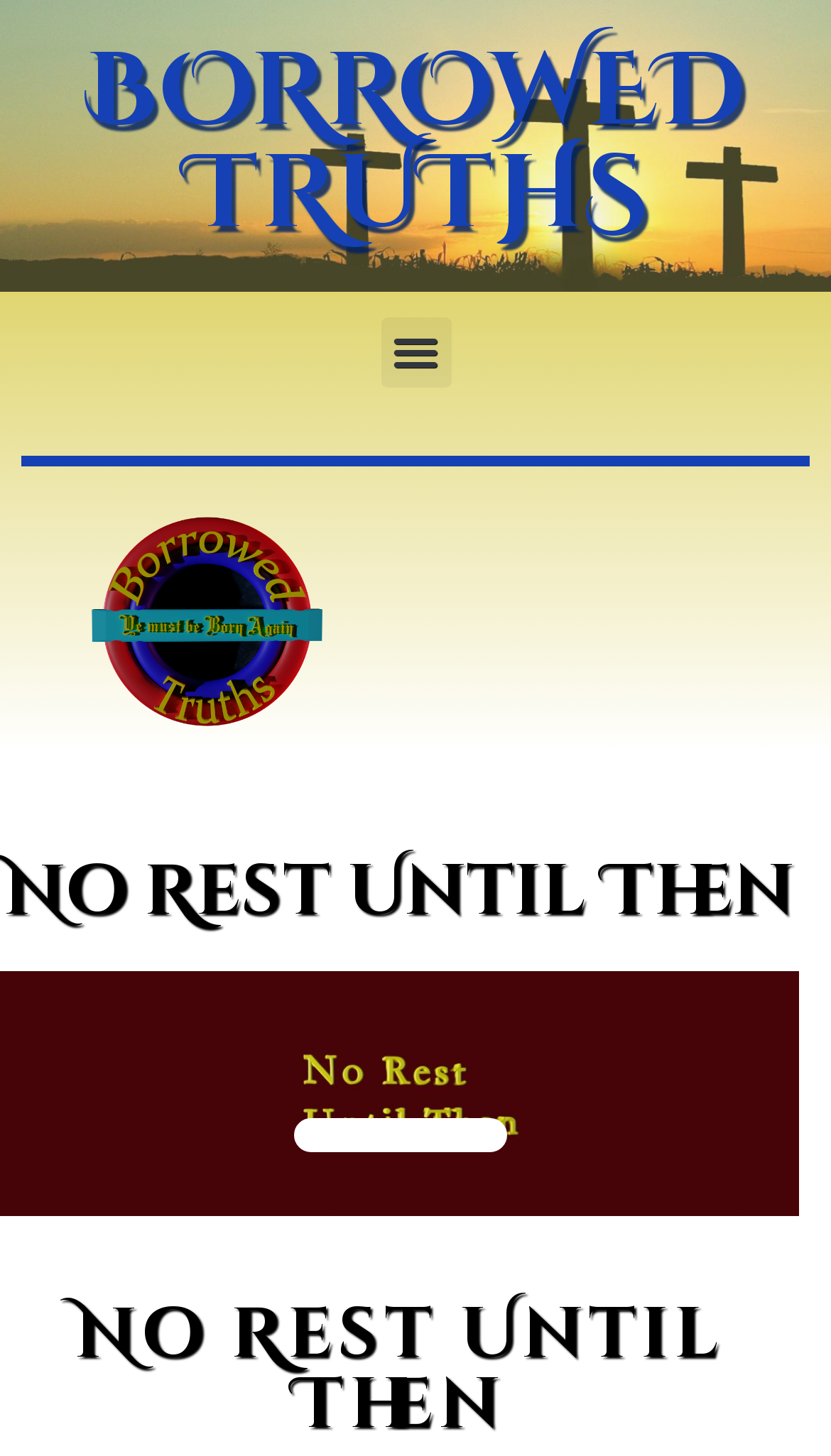Given the element description: "Menu", predict the bounding box coordinates of the UI element it refers to, using four float numbers between 0 and 1, i.e., [left, top, right, bottom].

[0.458, 0.218, 0.542, 0.266]